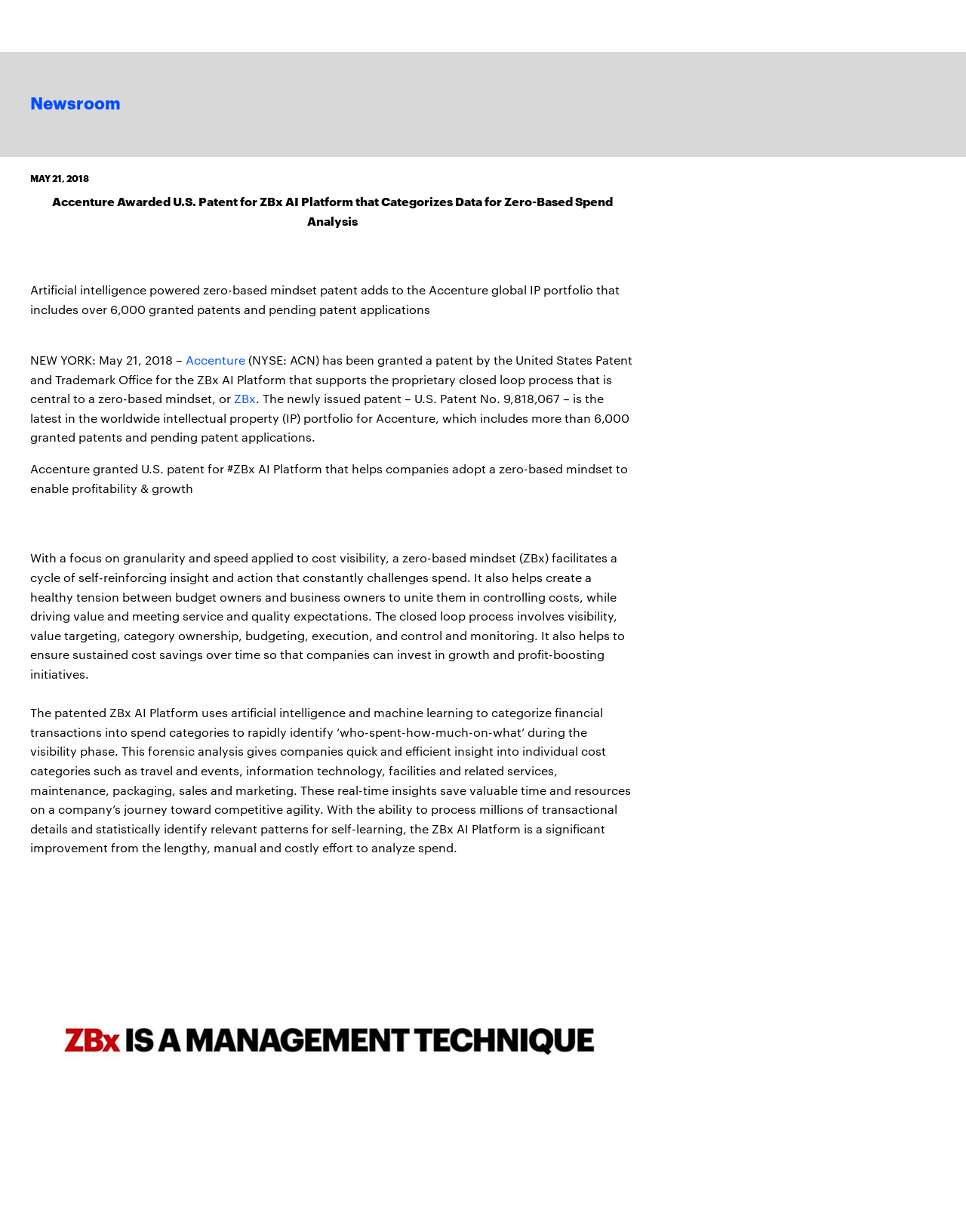Please respond to the question using a single word or phrase:
What is the benefit of the ZBx AI Platform?

Saves valuable time and resources